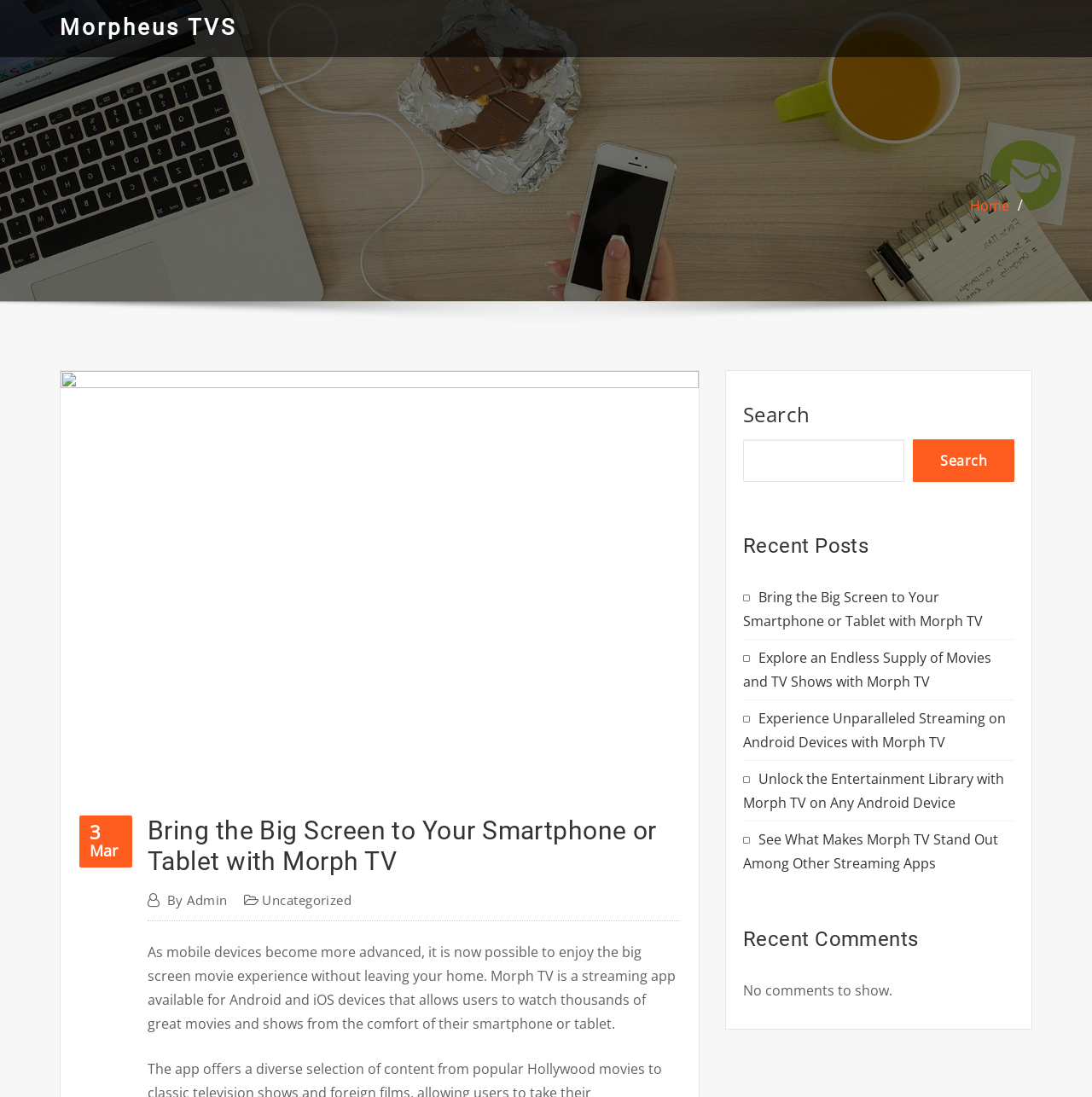Answer the question below in one word or phrase:
How many recent posts are listed on this webpage?

5